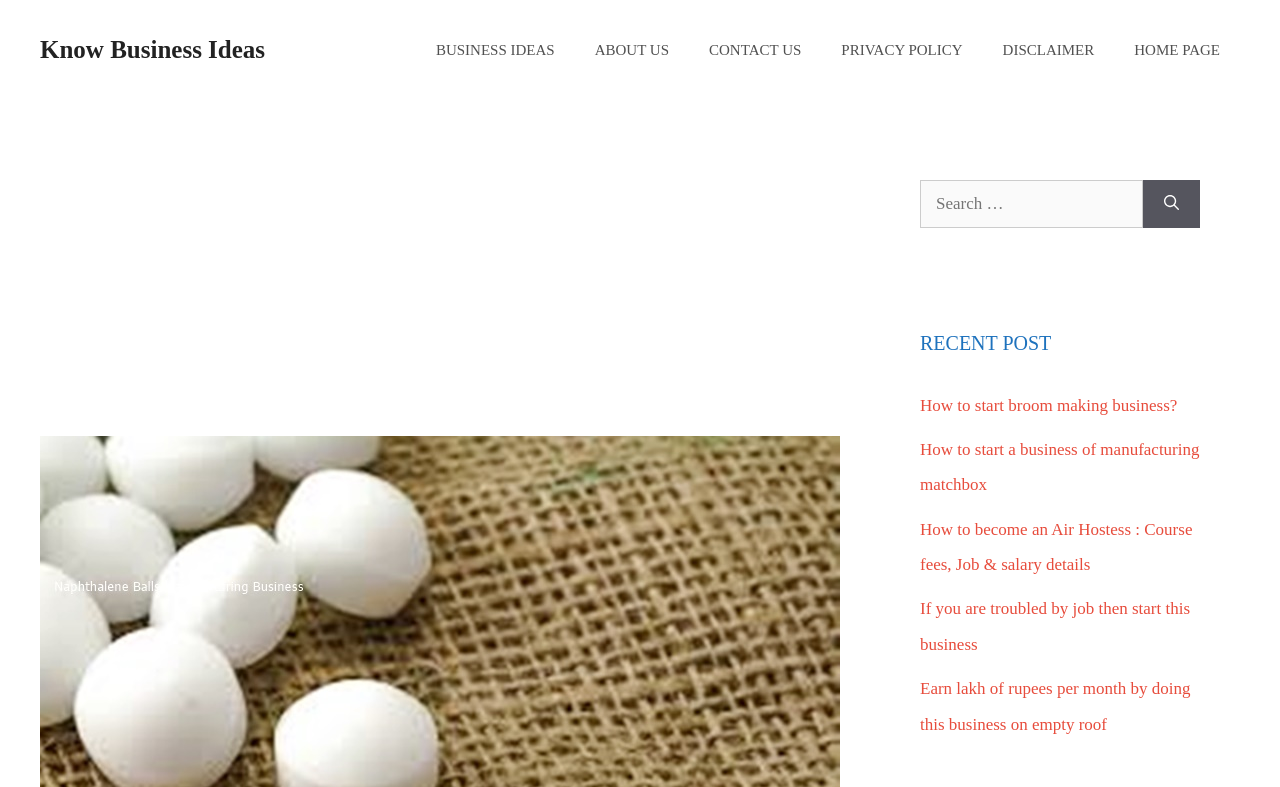What is the main topic of the webpage?
Use the image to answer the question with a single word or phrase.

Business ideas